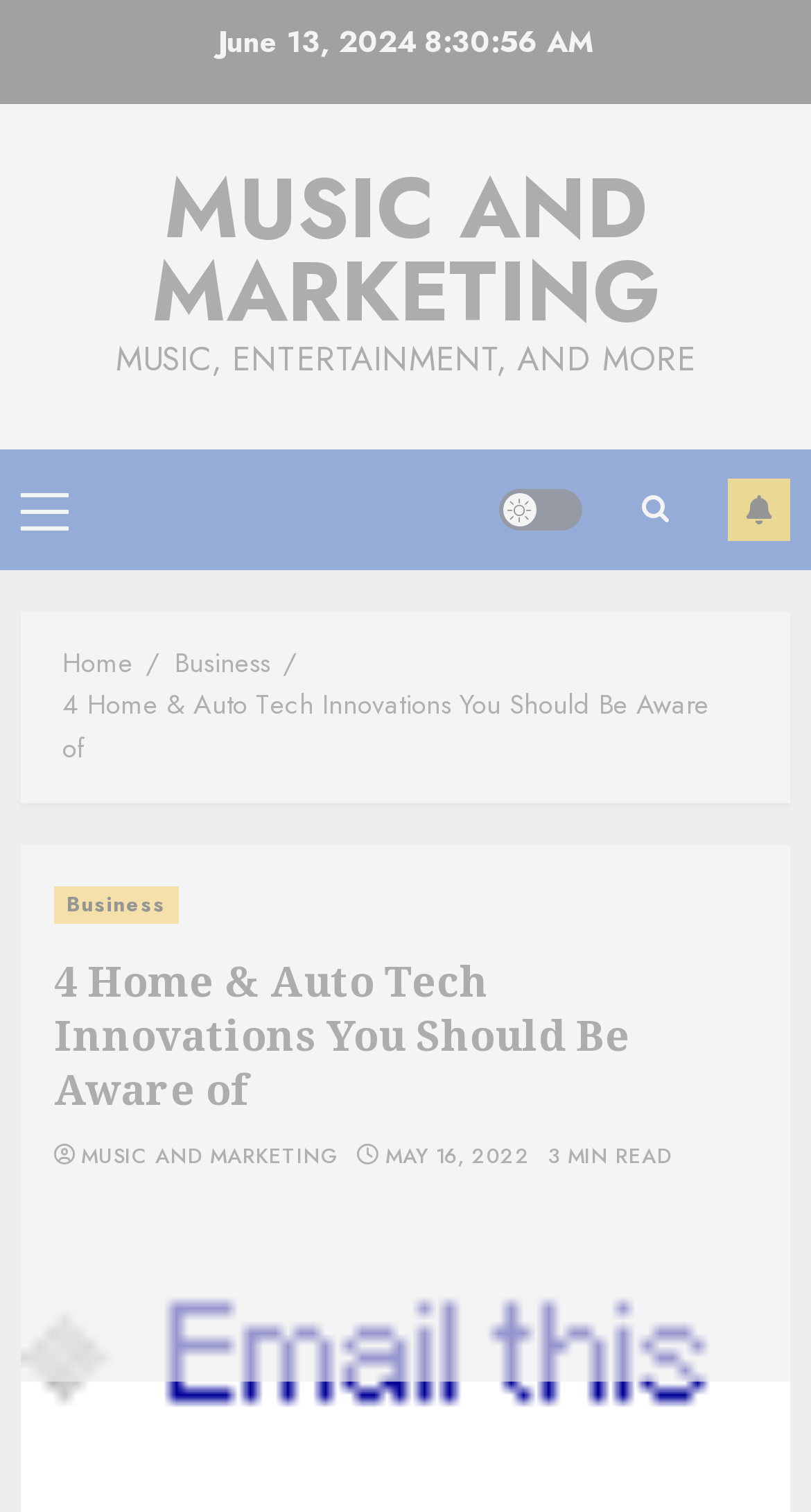Find the bounding box coordinates of the clickable area required to complete the following action: "Open Primary Menu".

[0.026, 0.324, 0.085, 0.349]